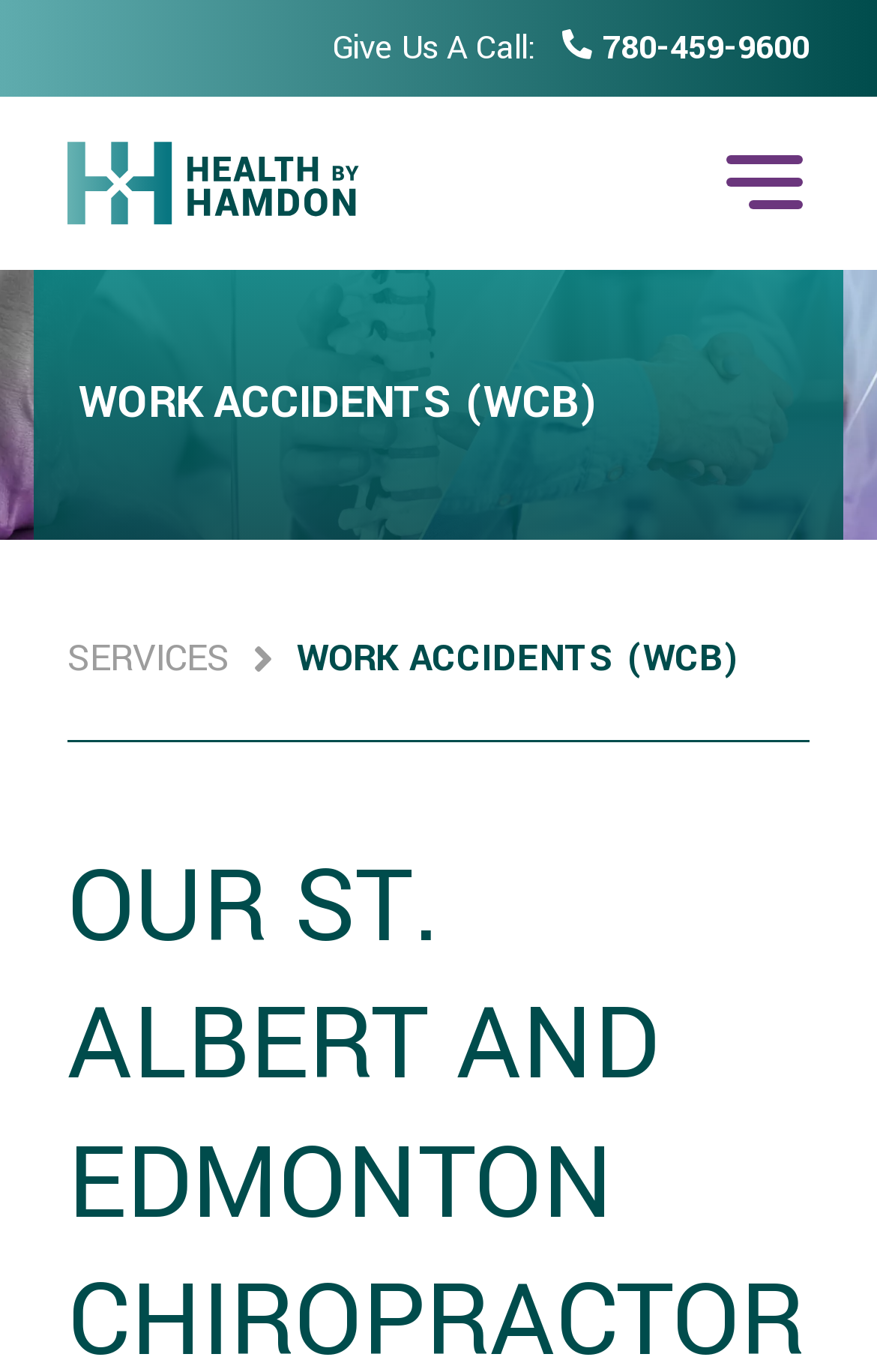Identify the bounding box coordinates for the UI element described as follows: "Services". Ensure the coordinates are four float numbers between 0 and 1, formatted as [left, top, right, bottom].

[0.077, 0.459, 0.287, 0.5]